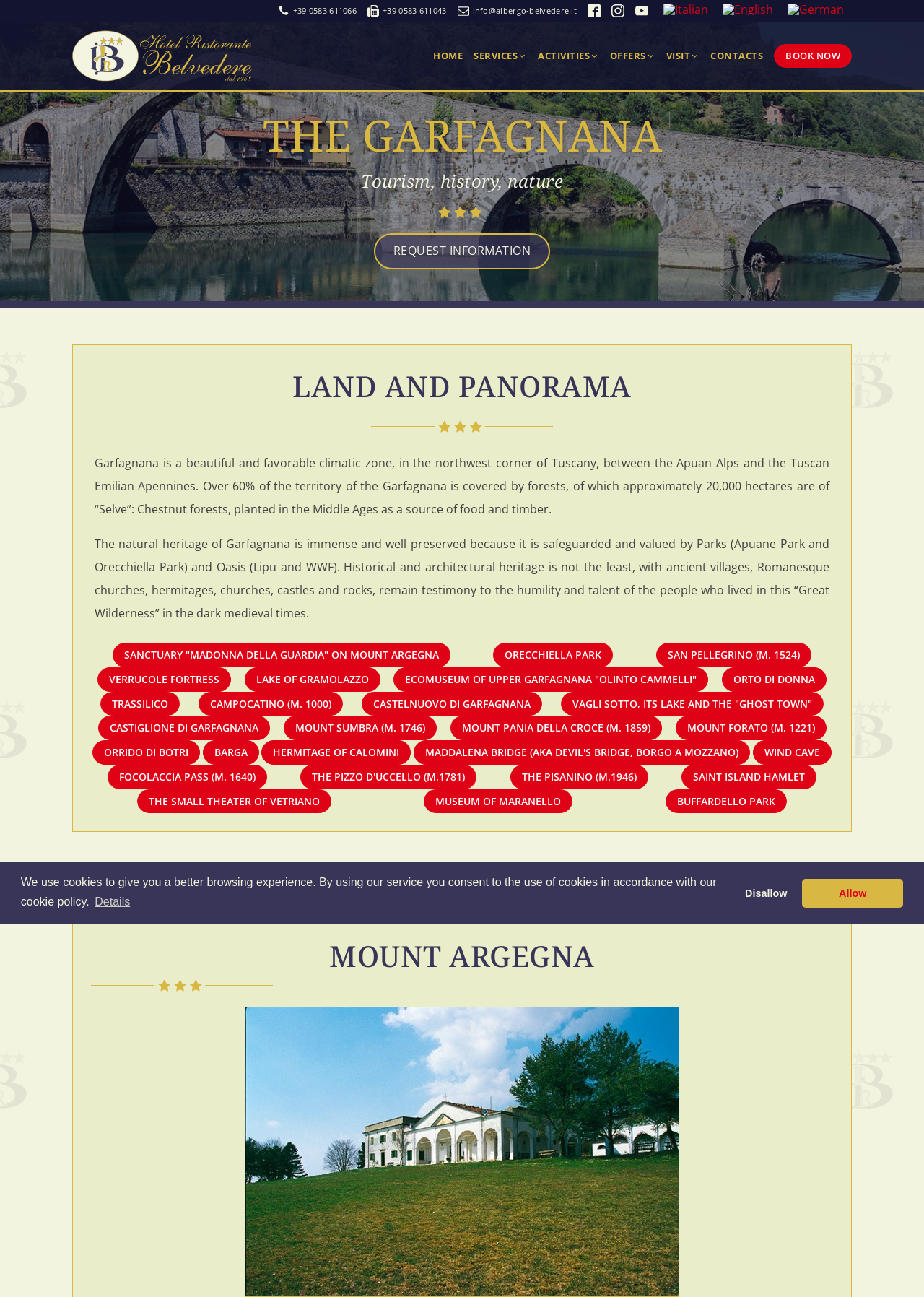How many links are there in the footer section?
Utilize the image to construct a detailed and well-explained answer.

The footer section contains links to 'info@albergo-belvedere.it', '+39 0583 611043', '+39 0583 611066', 'Visit our Facebook', and 'Visit our Instagram', which are 5 links in total.